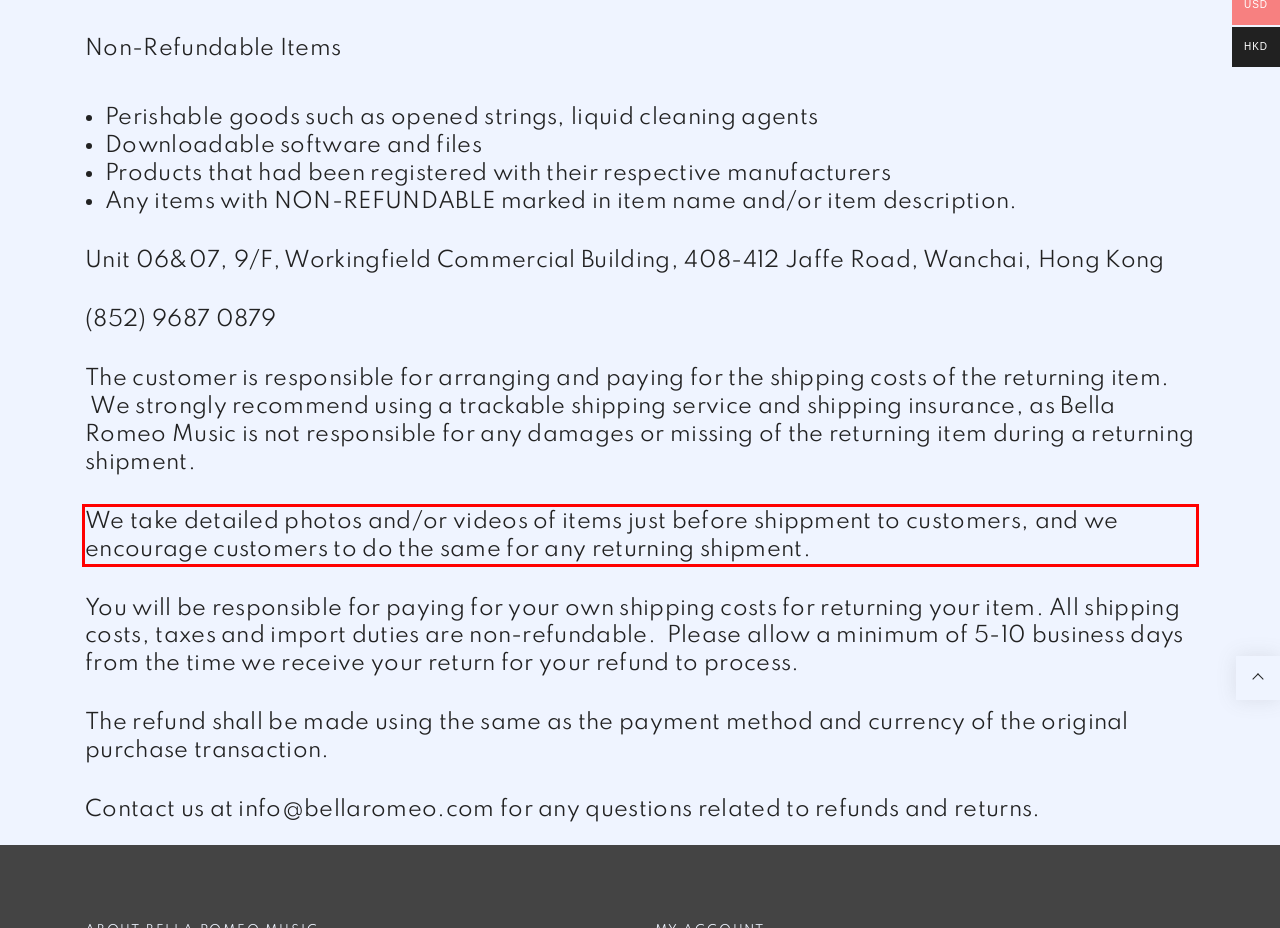Given a screenshot of a webpage, identify the red bounding box and perform OCR to recognize the text within that box.

We take detailed photos and/or videos of items just before shippment to customers, and we encourage customers to do the same for any returning shipment.